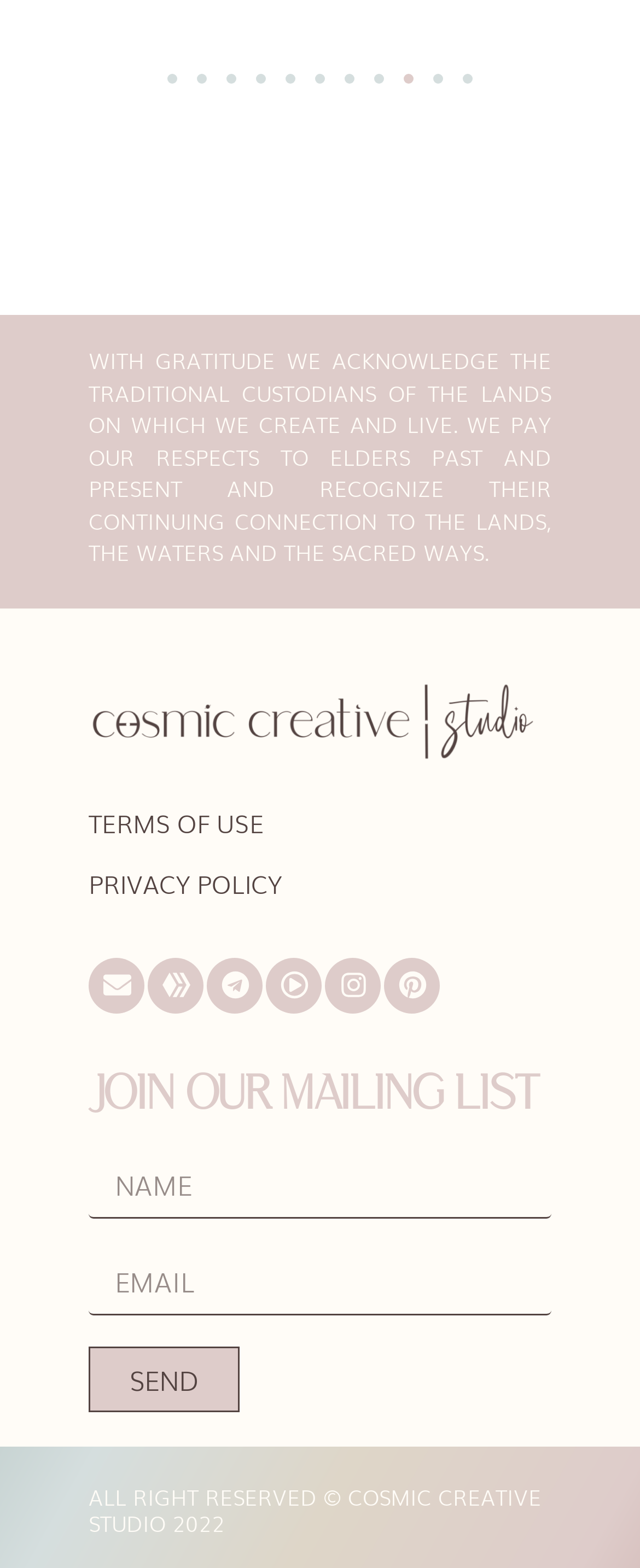Find the bounding box coordinates of the UI element according to this description: "Send".

[0.138, 0.901, 0.374, 0.943]